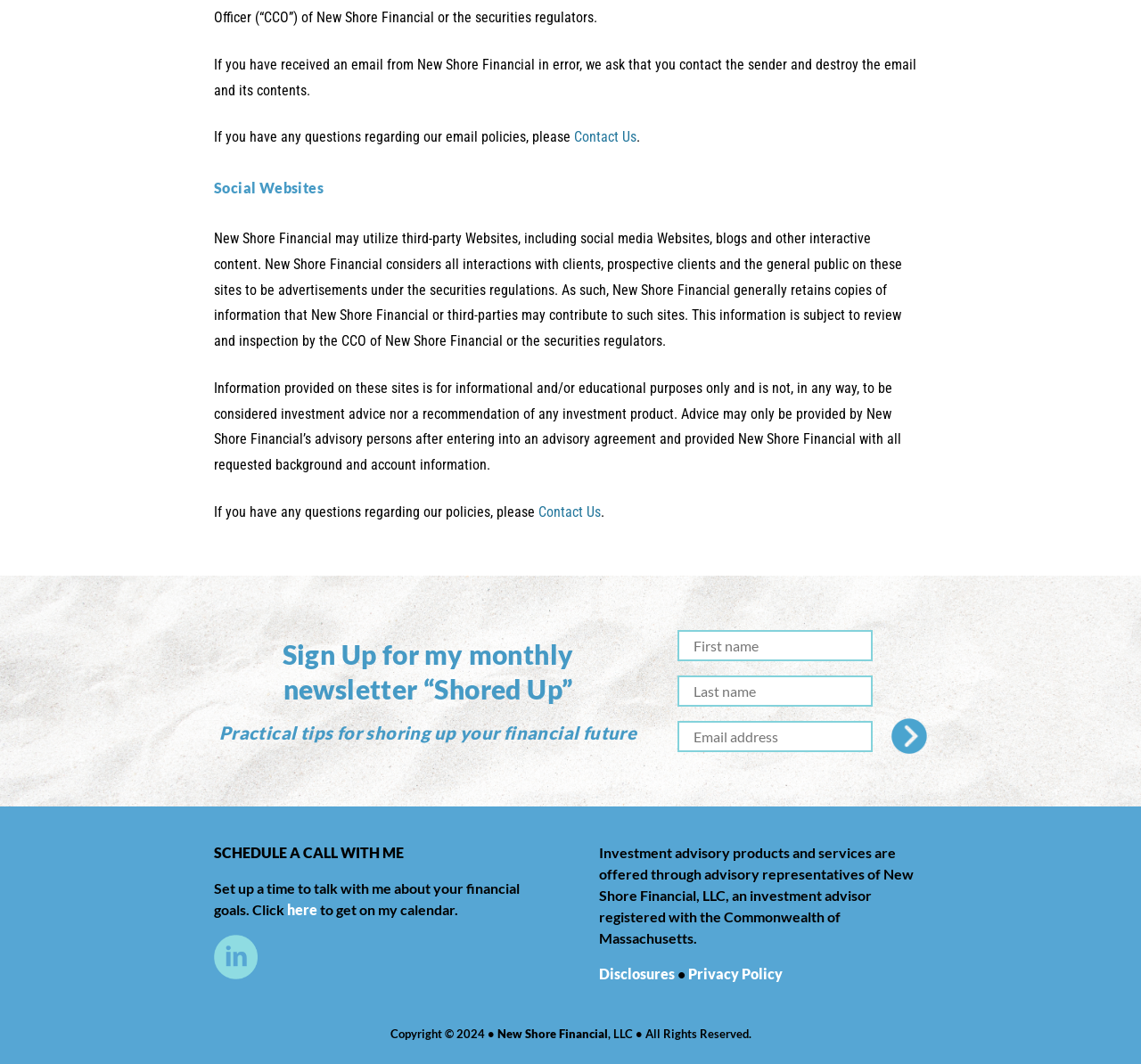Please identify the bounding box coordinates of the area that needs to be clicked to fulfill the following instruction: "Click Contact Us."

[0.503, 0.121, 0.558, 0.137]